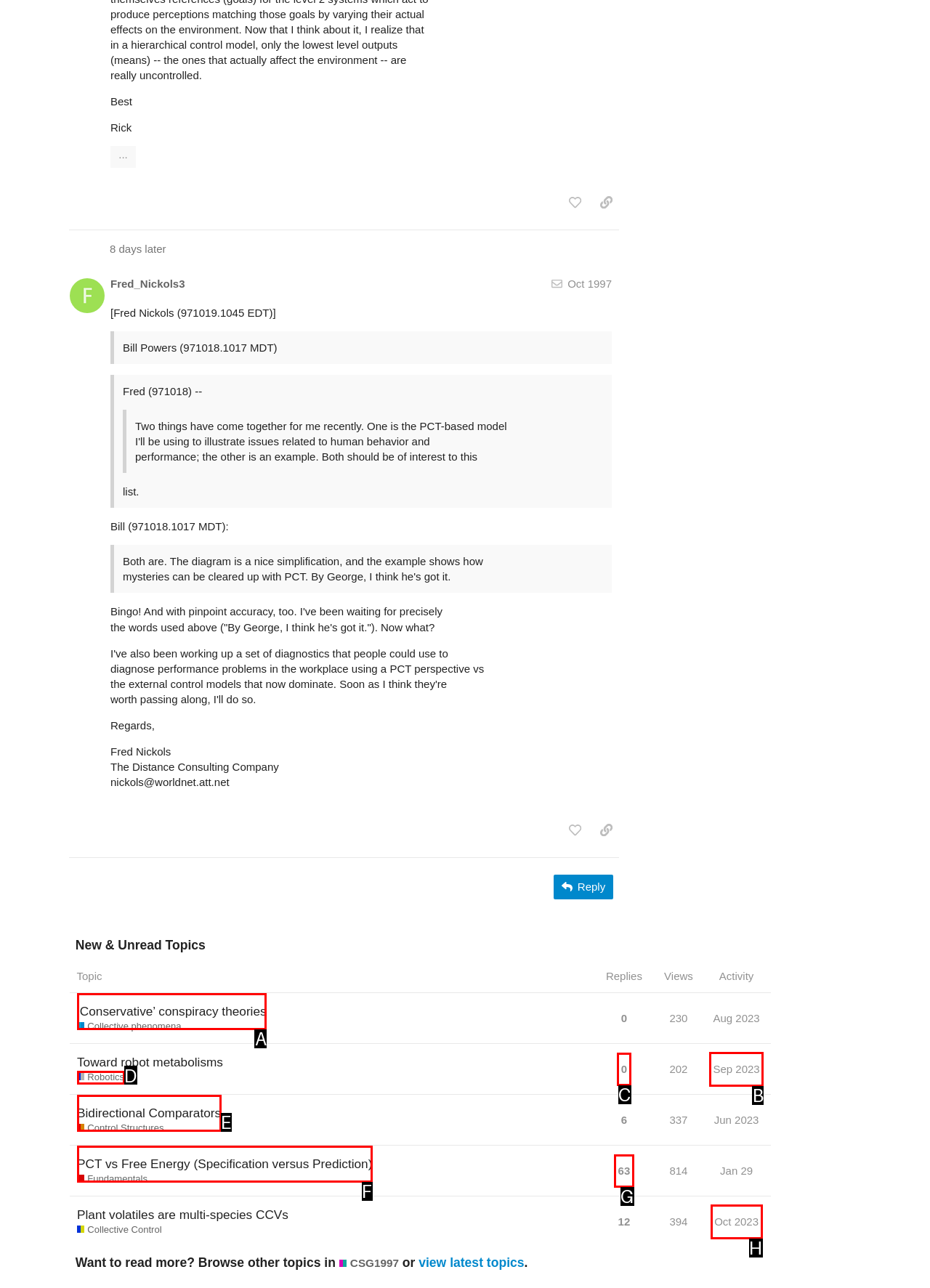Determine which option matches the element description: Sep 2023
Reply with the letter of the appropriate option from the options provided.

B